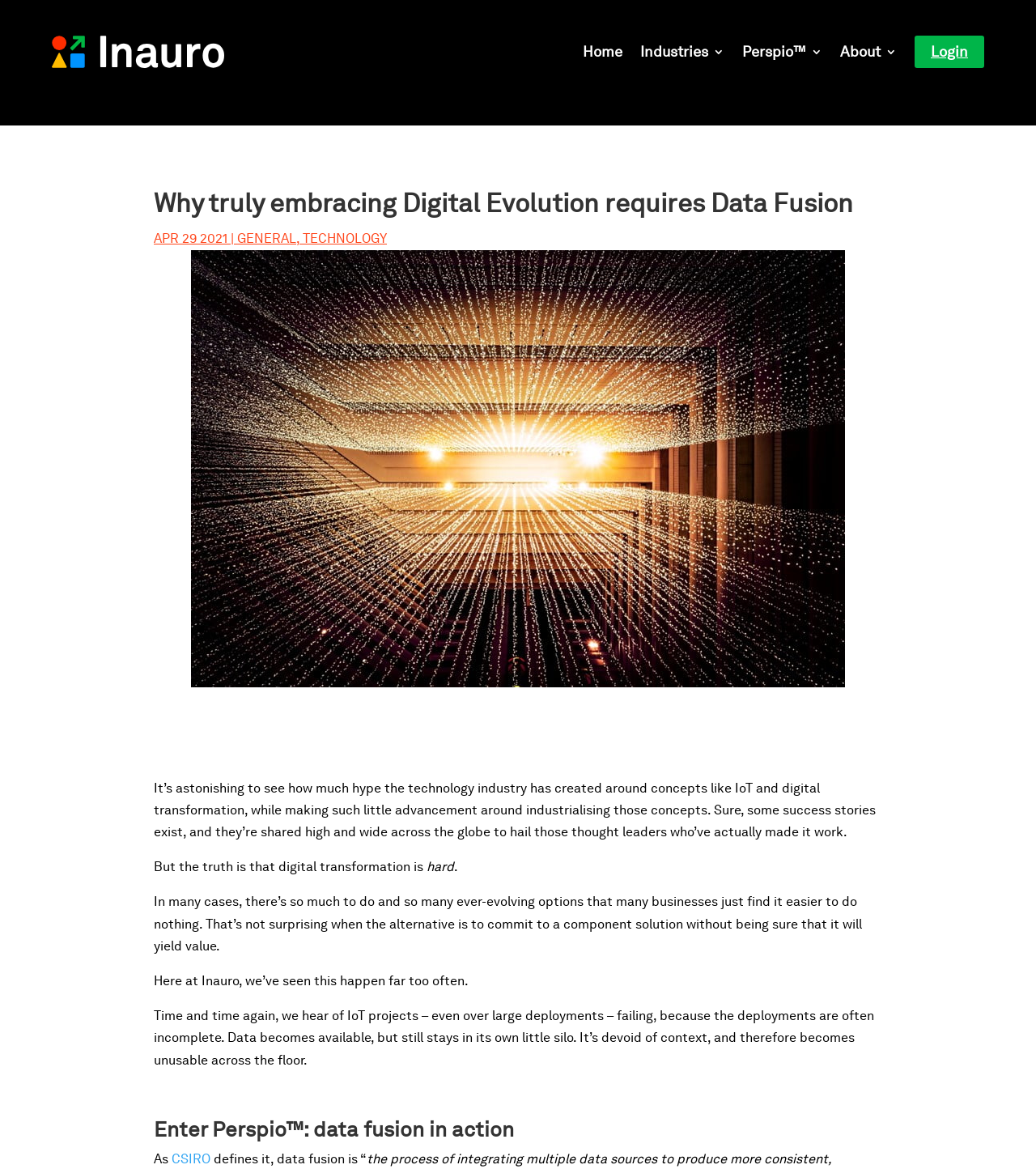Please identify the bounding box coordinates of the element that needs to be clicked to perform the following instruction: "Click on the Login link".

[0.883, 0.03, 0.95, 0.058]